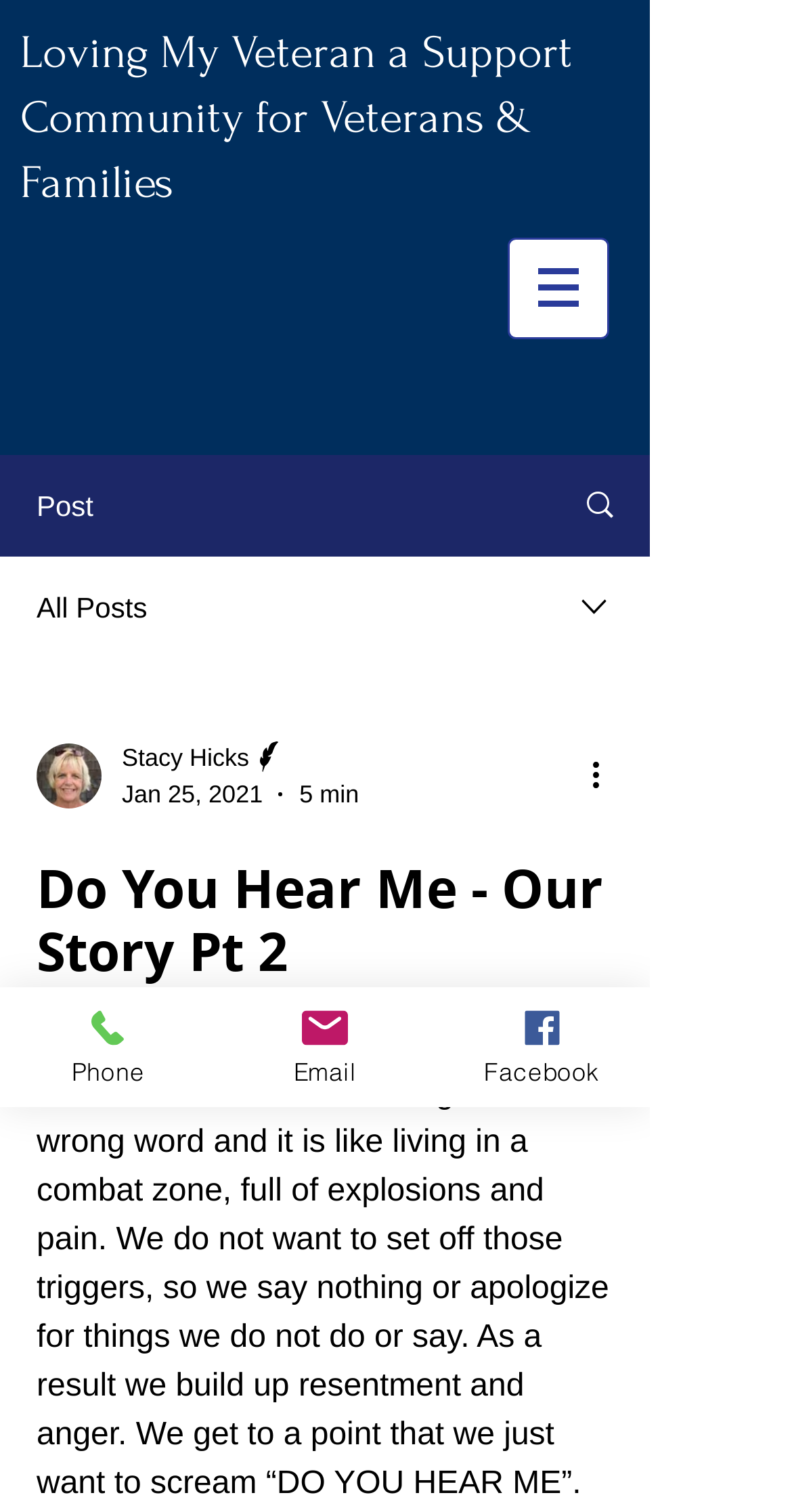Find the bounding box coordinates for the UI element whose description is: "Stacy Hicks". The coordinates should be four float numbers between 0 and 1, in the format [left, top, right, bottom].

[0.154, 0.488, 0.453, 0.513]